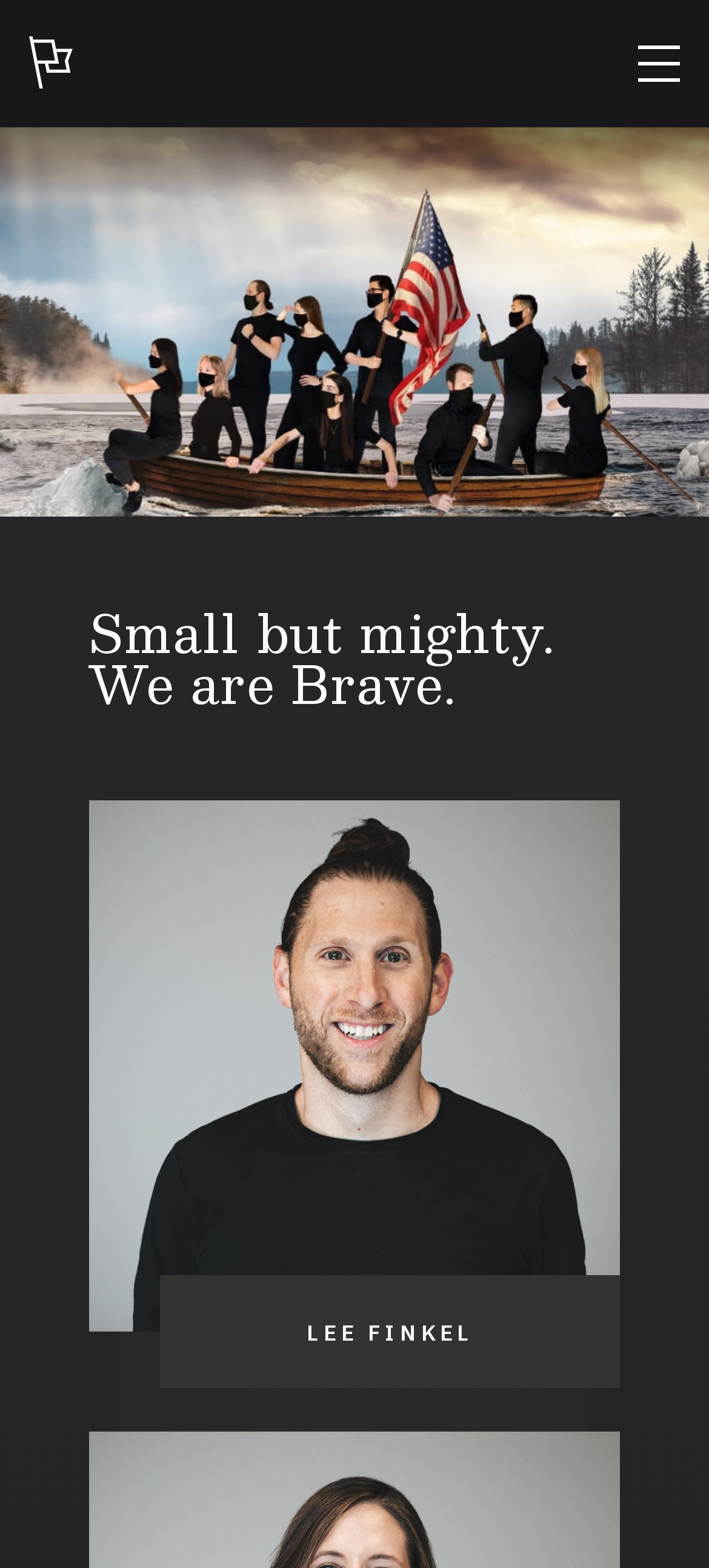Answer the following inquiry with a single word or phrase:
How many buttons are on the webpage?

2